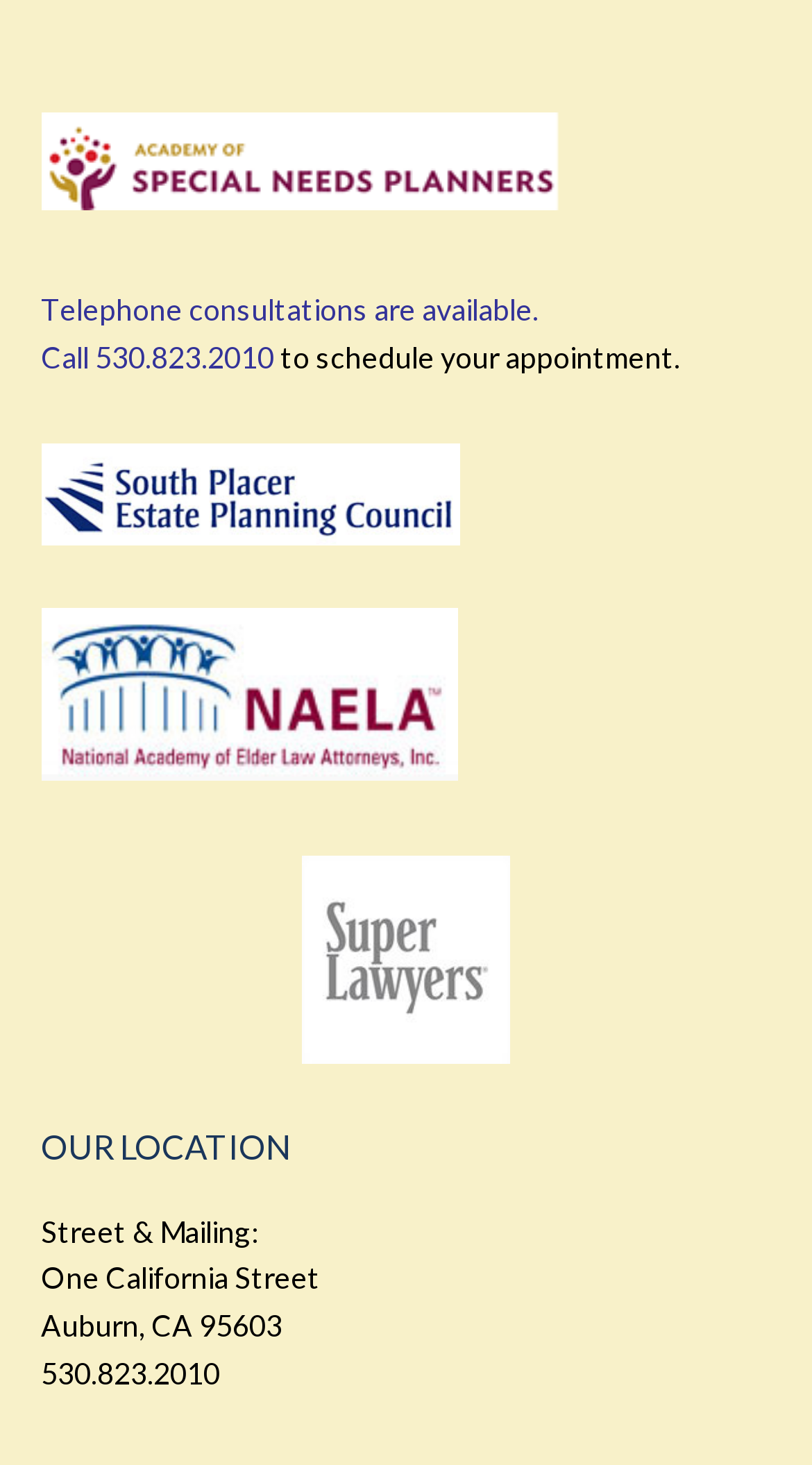What organizations are mentioned on the webpage?
Provide a well-explained and detailed answer to the question.

I found the organizations by looking at the links and images on the webpage. The link 'ASNP' is located at the top, followed by the links 'NAELA' and 'ABA' below it.